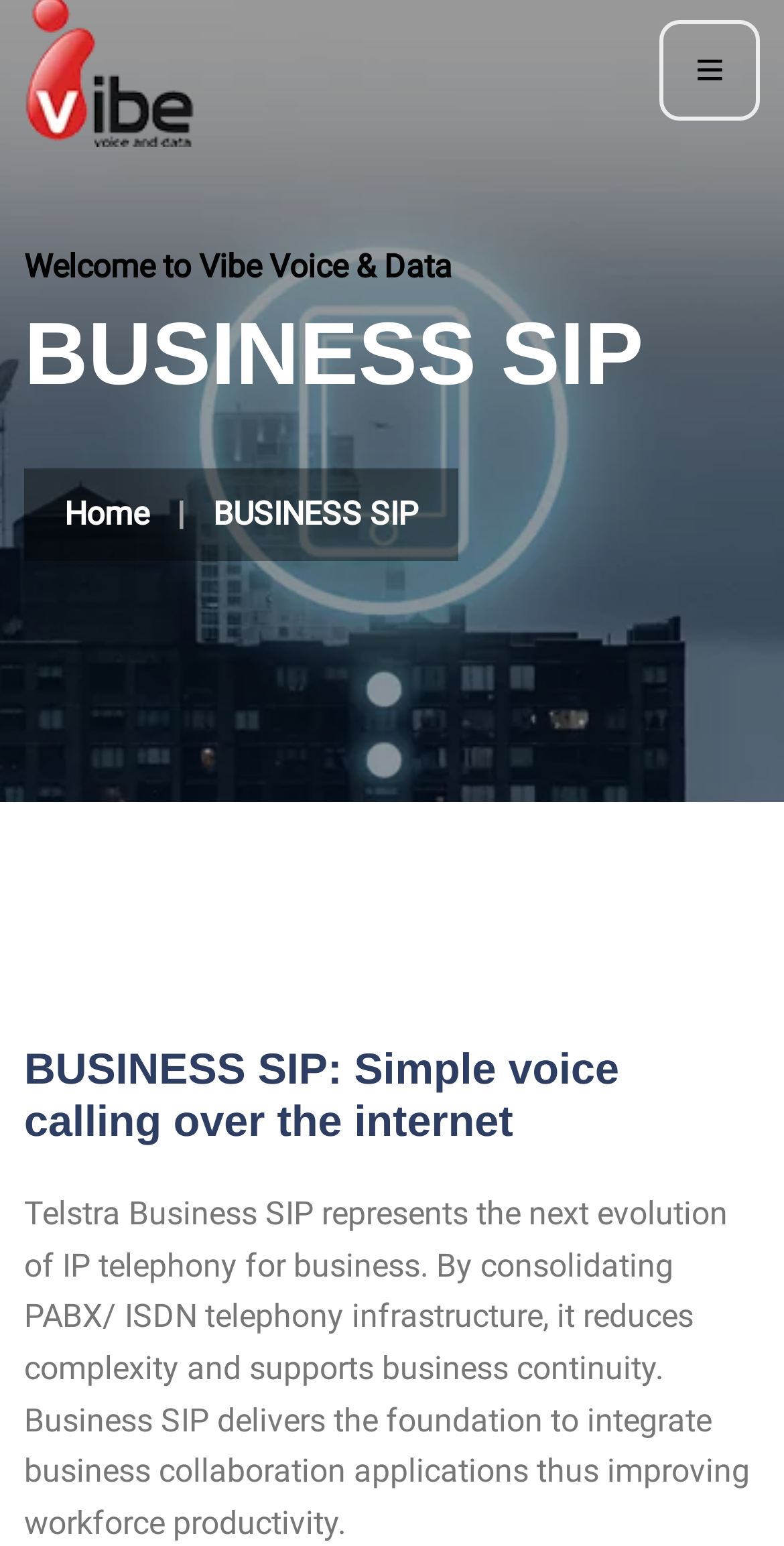Provide the bounding box coordinates of the HTML element this sentence describes: "Home". The bounding box coordinates consist of four float numbers between 0 and 1, i.e., [left, top, right, bottom].

[0.082, 0.323, 0.19, 0.344]